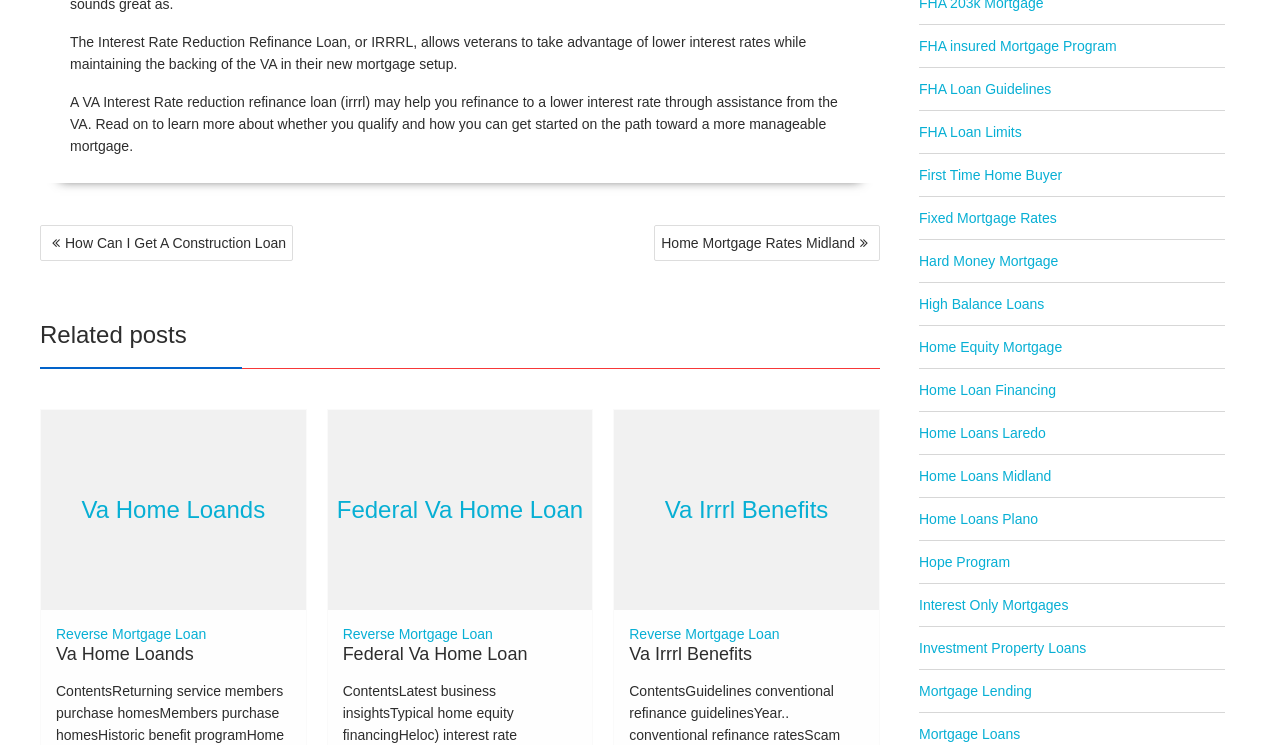What is the VA's role in the IRRRL loan?
Analyze the image and provide a thorough answer to the question.

According to the webpage, the IRRRL loan allows veterans to take advantage of lower interest rates while maintaining the 'backing of the VA' in their new mortgage setup. This suggests that the VA provides some form of guarantee or backing for the loan.